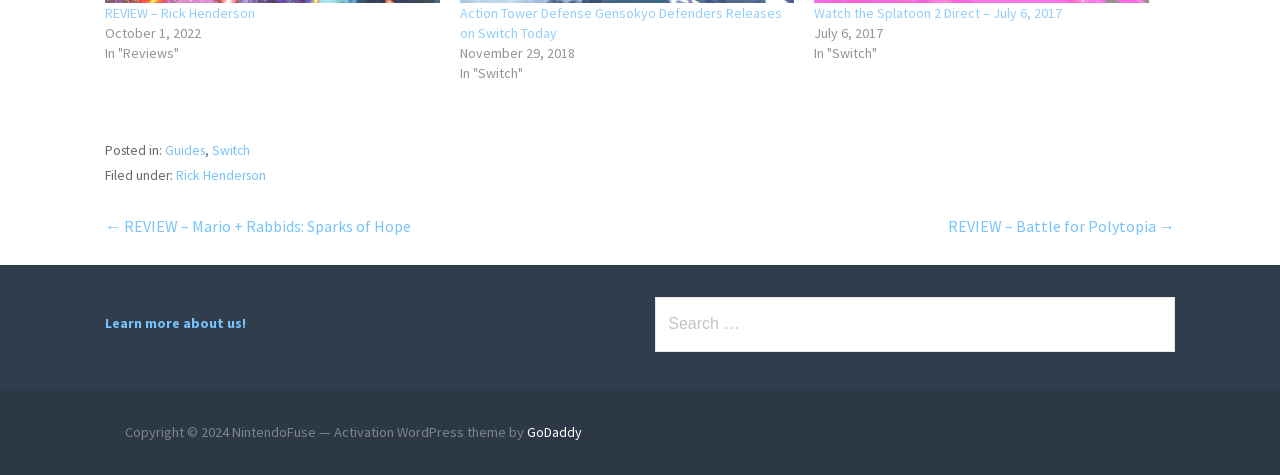Could you highlight the region that needs to be clicked to execute the instruction: "Go to the next post"?

[0.74, 0.455, 0.918, 0.497]